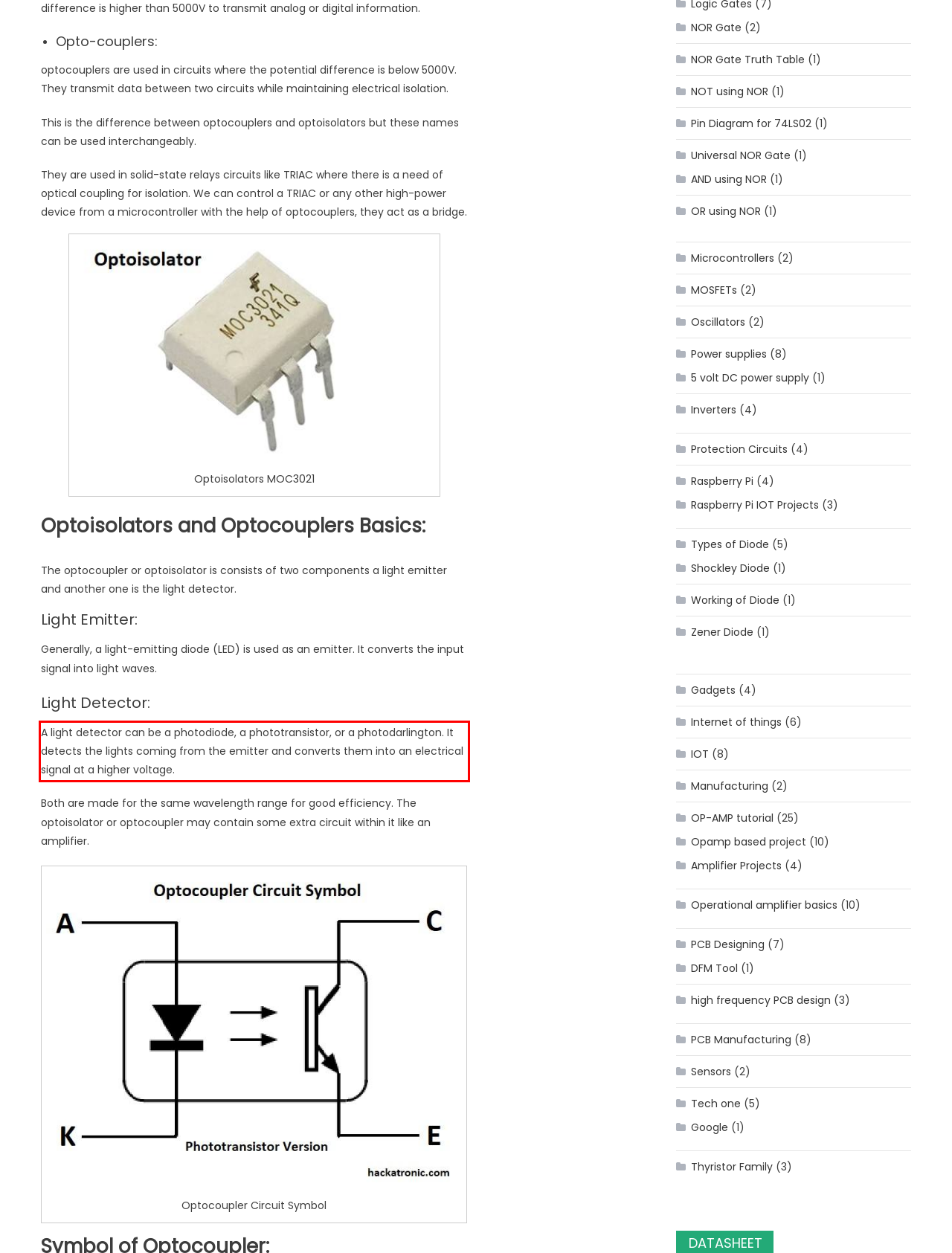You are given a screenshot with a red rectangle. Identify and extract the text within this red bounding box using OCR.

A light detector can be a photodiode, a phototransistor, or a photodarlington. It detects the lights coming from the emitter and converts them into an electrical signal at a higher voltage.